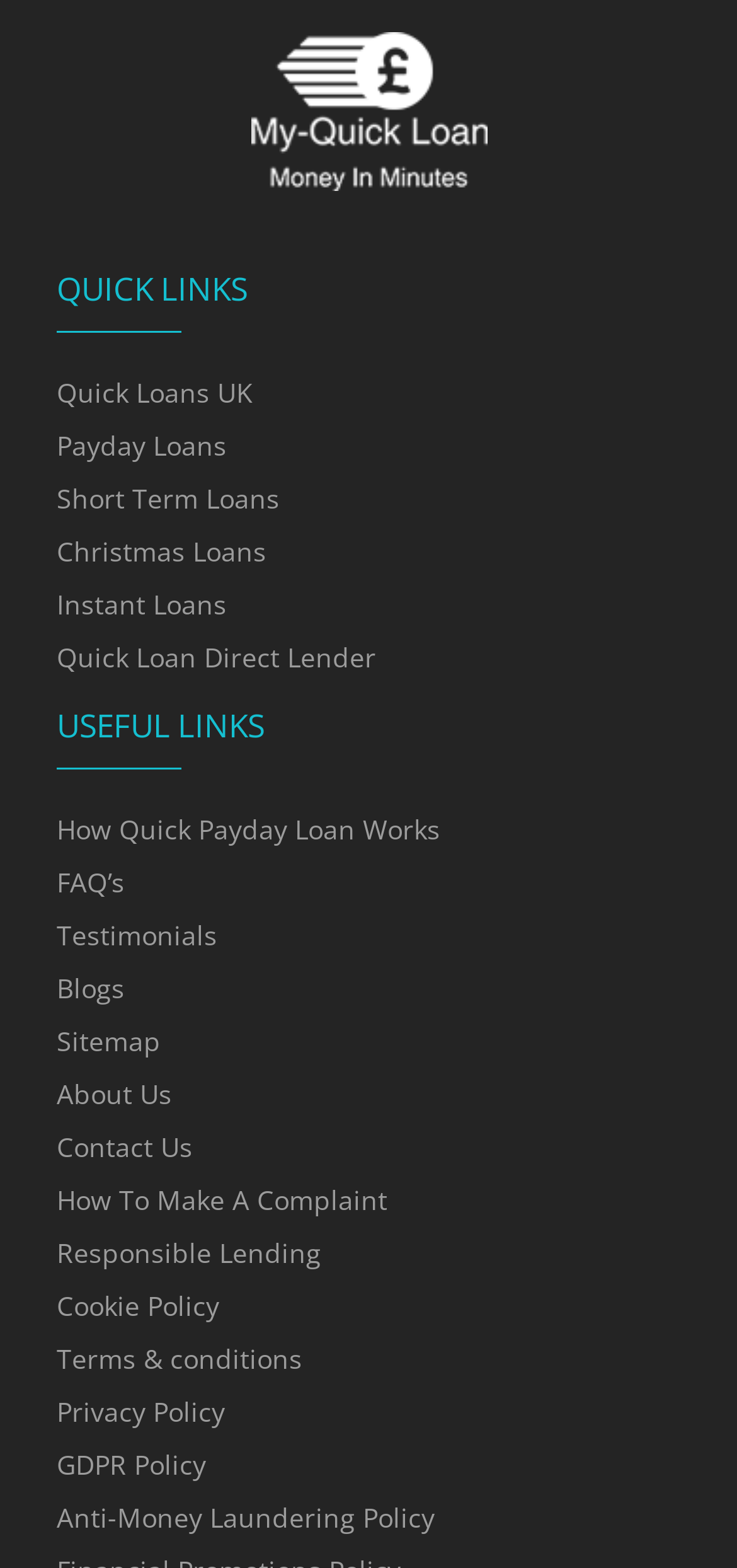Determine the bounding box coordinates for the clickable element to execute this instruction: "Click on Quick Loans UK". Provide the coordinates as four float numbers between 0 and 1, i.e., [left, top, right, bottom].

[0.077, 0.239, 0.344, 0.262]